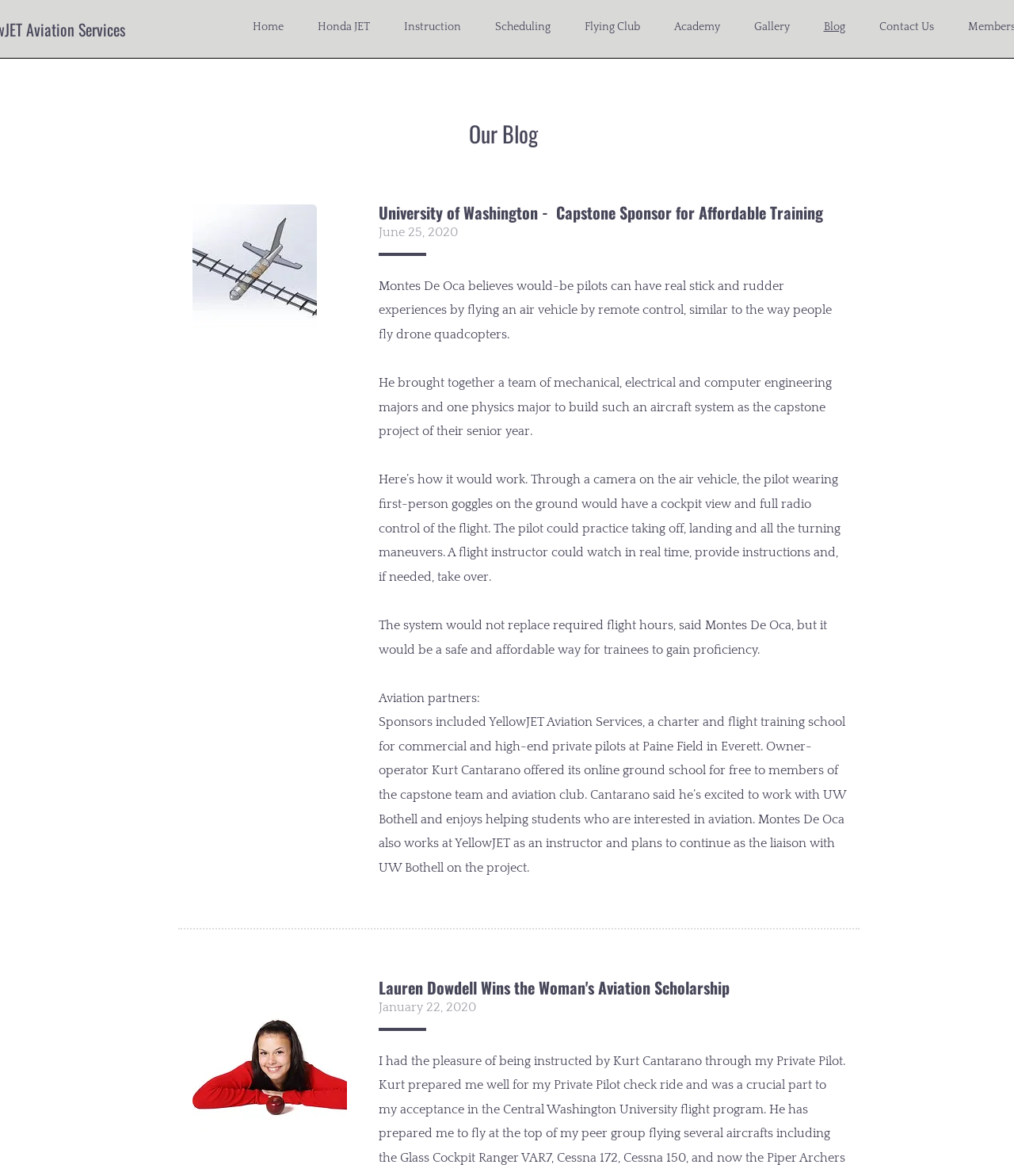Please look at the image and answer the question with a detailed explanation: What is the date of the blog post 'Lauren Dowdell Wins the Woman's Aviation Scholarship'?

I found the answer by reading the static text element that mentions 'January 22, 2020' near the heading element 'Lauren Dowdell Wins the Woman's Aviation Scholarship'. This suggests that the date of the blog post is January 22, 2020.